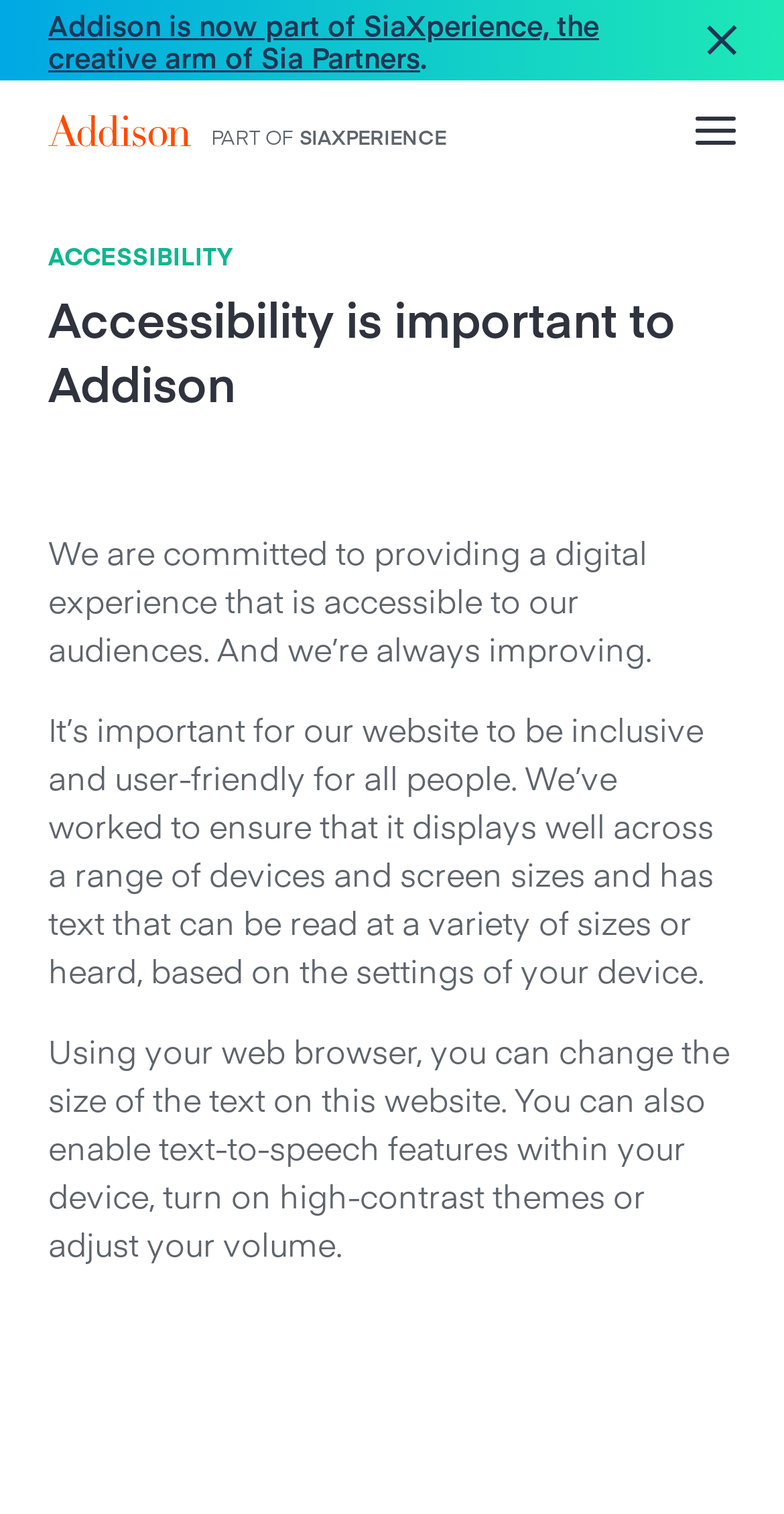Identify the bounding box coordinates of the section to be clicked to complete the task described by the following instruction: "Click on the link to learn more about Addison being part of SiaXperience". The coordinates should be four float numbers between 0 and 1, formatted as [left, top, right, bottom].

[0.062, 0.003, 0.764, 0.05]